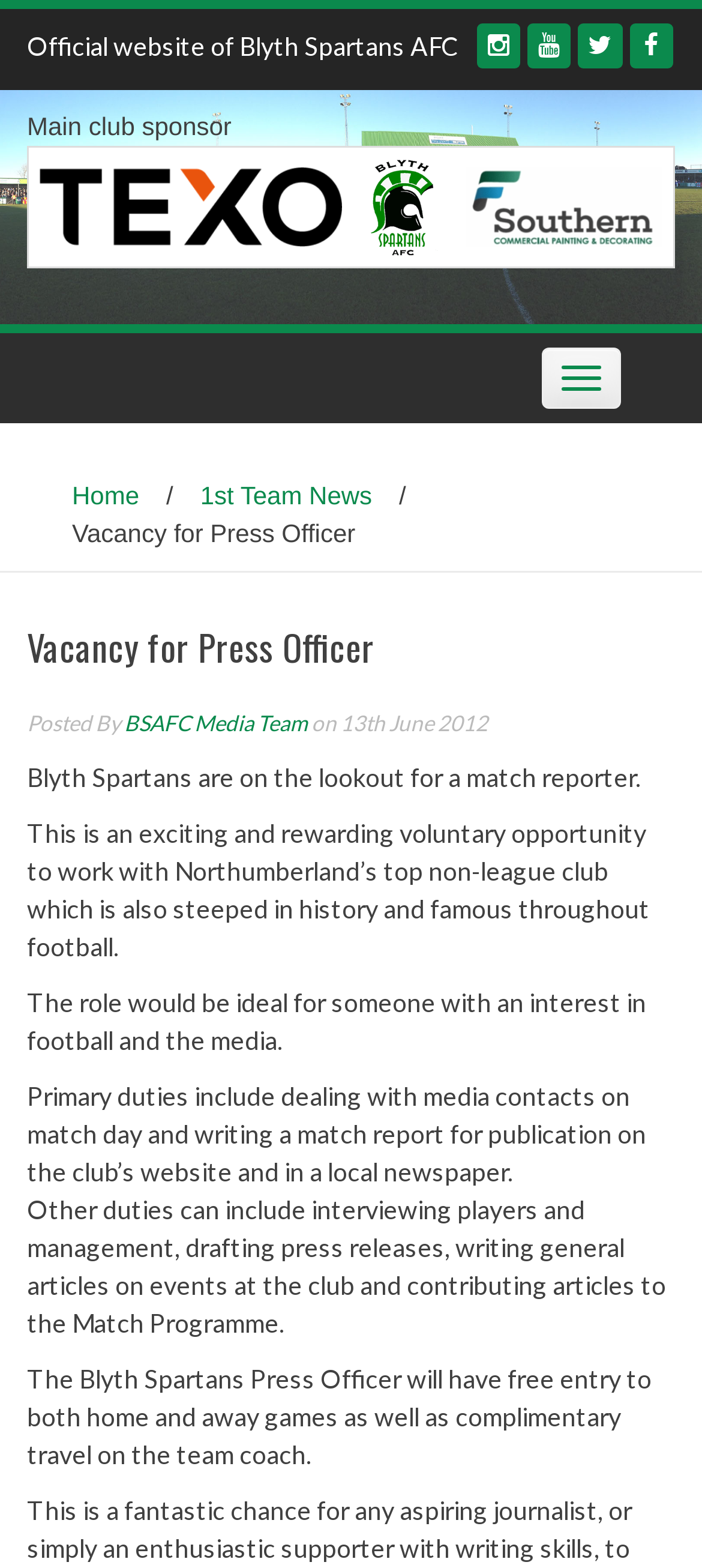Given the webpage screenshot and the description, determine the bounding box coordinates (top-left x, top-left y, bottom-right x, bottom-right y) that define the location of the UI element matching this description: title="Twitter"

[0.823, 0.015, 0.887, 0.044]